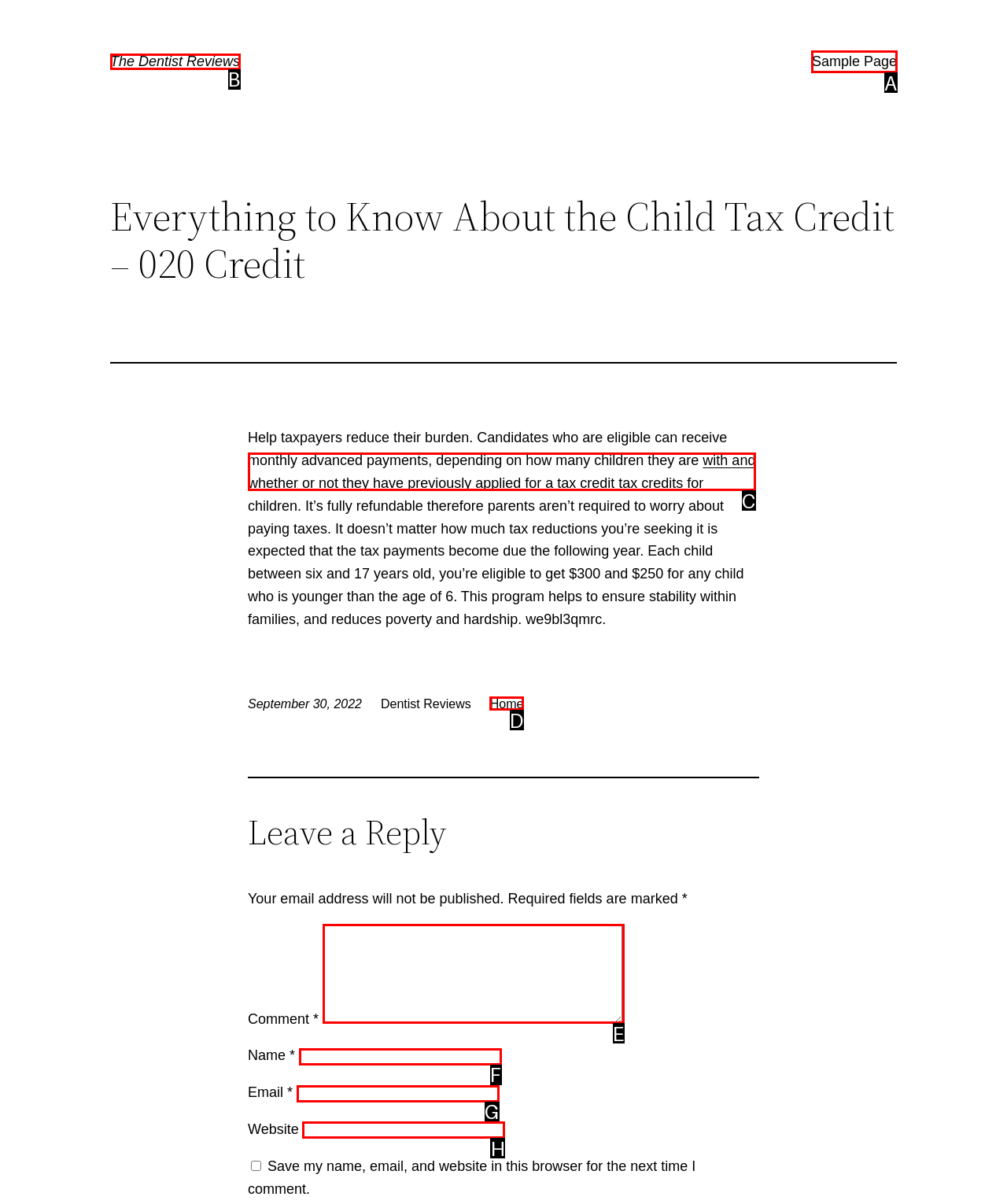Pick the option that best fits the description: parent_node: Comment * name="comment". Reply with the letter of the matching option directly.

E